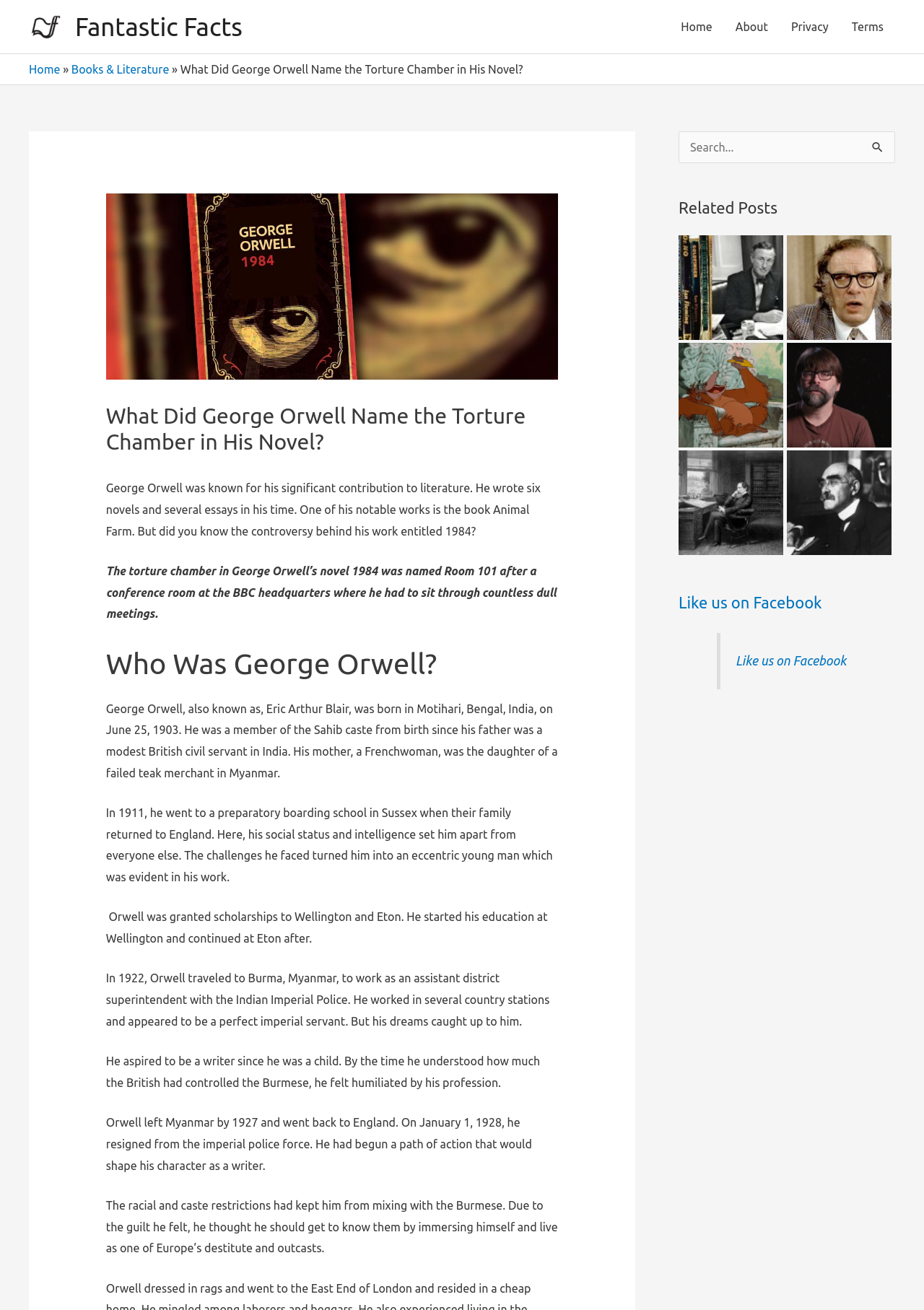Determine the bounding box coordinates for the element that should be clicked to follow this instruction: "Click on the 'Home' link". The coordinates should be given as four float numbers between 0 and 1, in the format [left, top, right, bottom].

[0.724, 0.0, 0.783, 0.041]